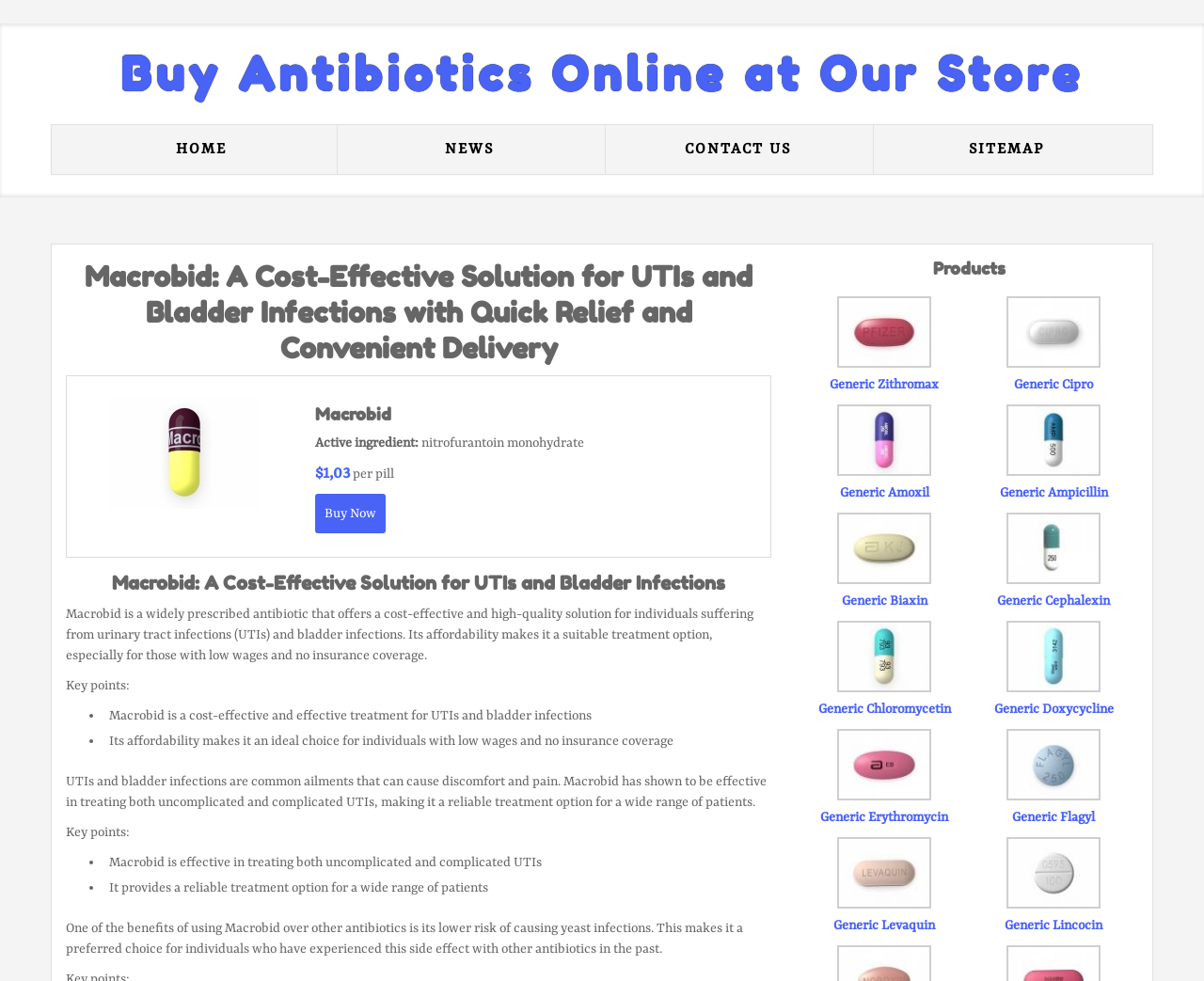Determine the bounding box coordinates of the UI element that matches the following description: "Generic Zithromax". The coordinates should be four float numbers between 0 and 1 in the format [left, top, right, bottom].

[0.689, 0.384, 0.78, 0.4]